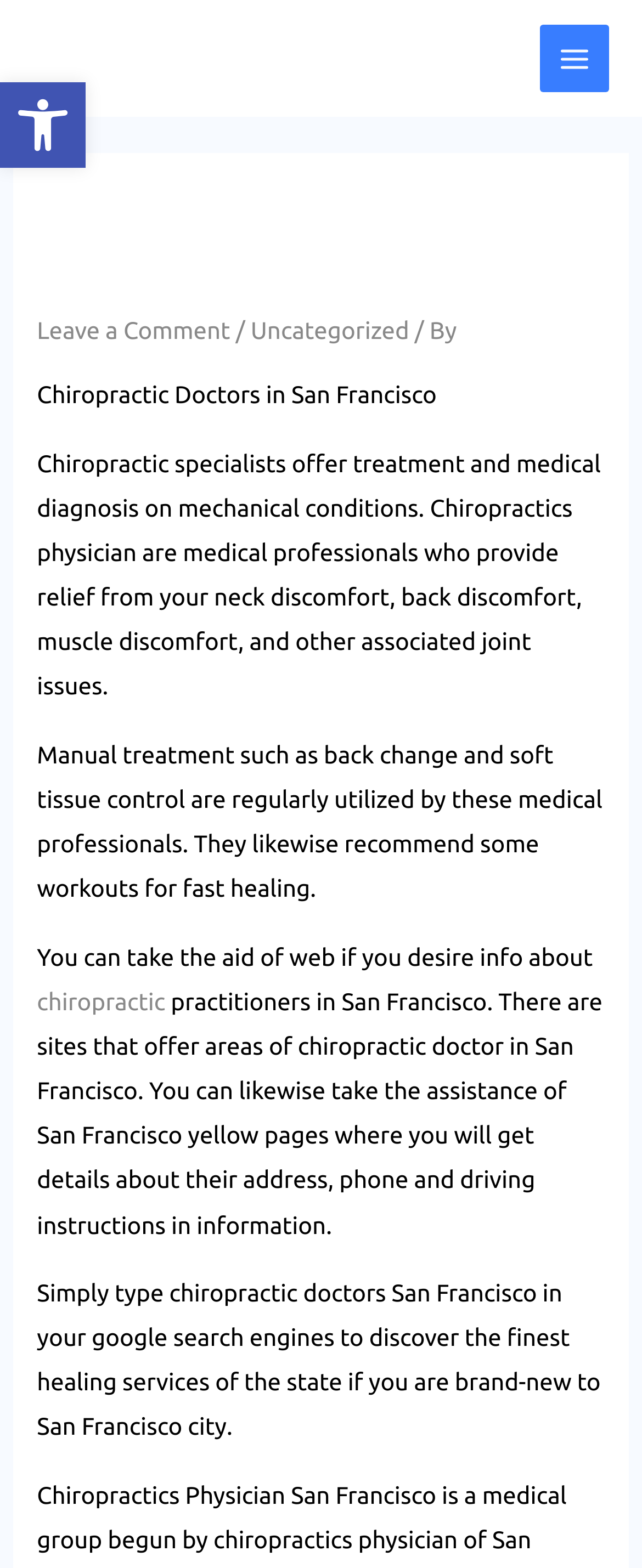What is the main topic of this webpage?
Provide a detailed and extensive answer to the question.

Based on the webpage content, it appears that the main topic is chiropractic specialists in San Francisco, as indicated by the header and the text describing chiropractic treatment and diagnosis.